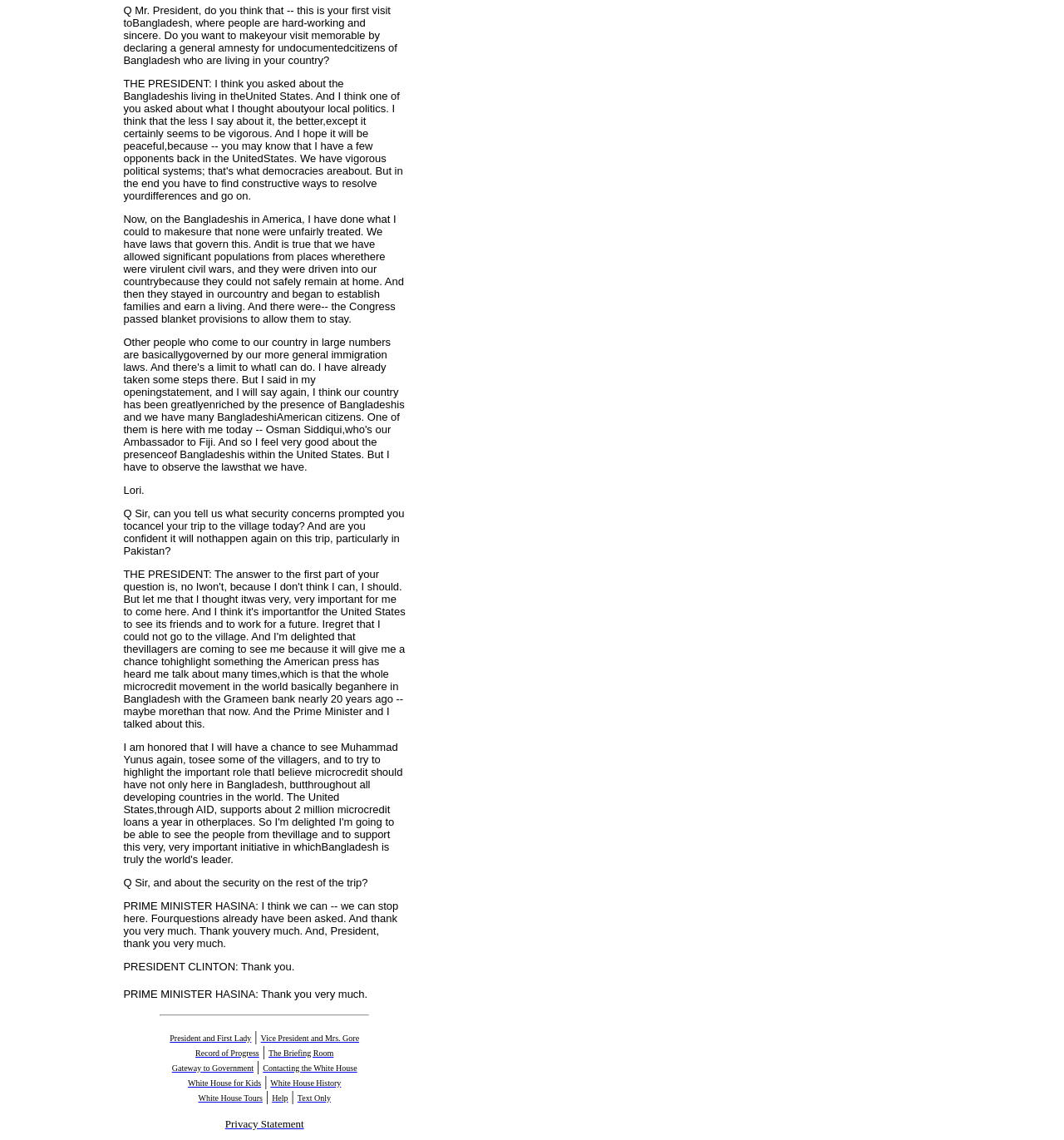Locate the bounding box coordinates of the UI element described by: "White House for Kids". Provide the coordinates as four float numbers between 0 and 1, formatted as [left, top, right, bottom].

[0.177, 0.942, 0.245, 0.954]